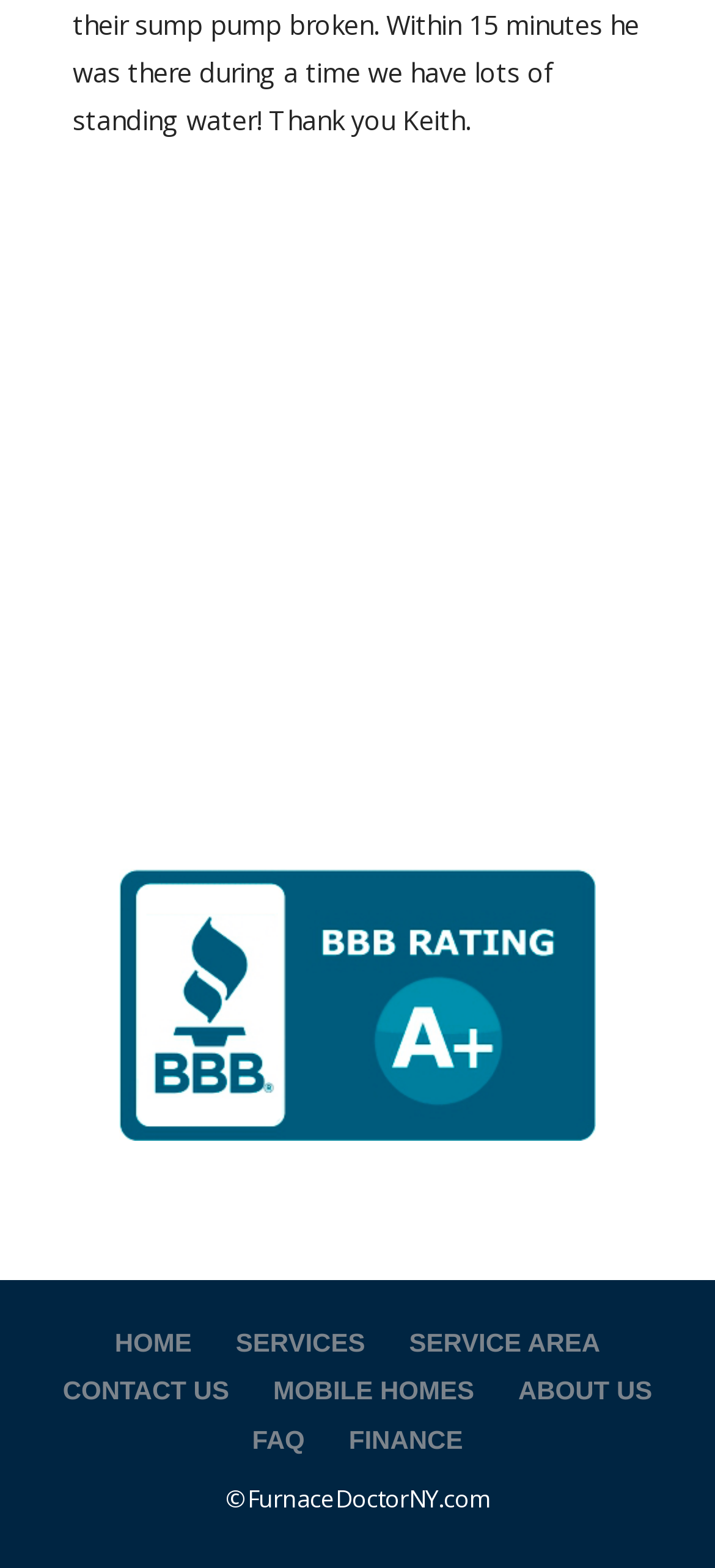Please find the bounding box coordinates of the element that you should click to achieve the following instruction: "contact us". The coordinates should be presented as four float numbers between 0 and 1: [left, top, right, bottom].

[0.088, 0.878, 0.32, 0.896]